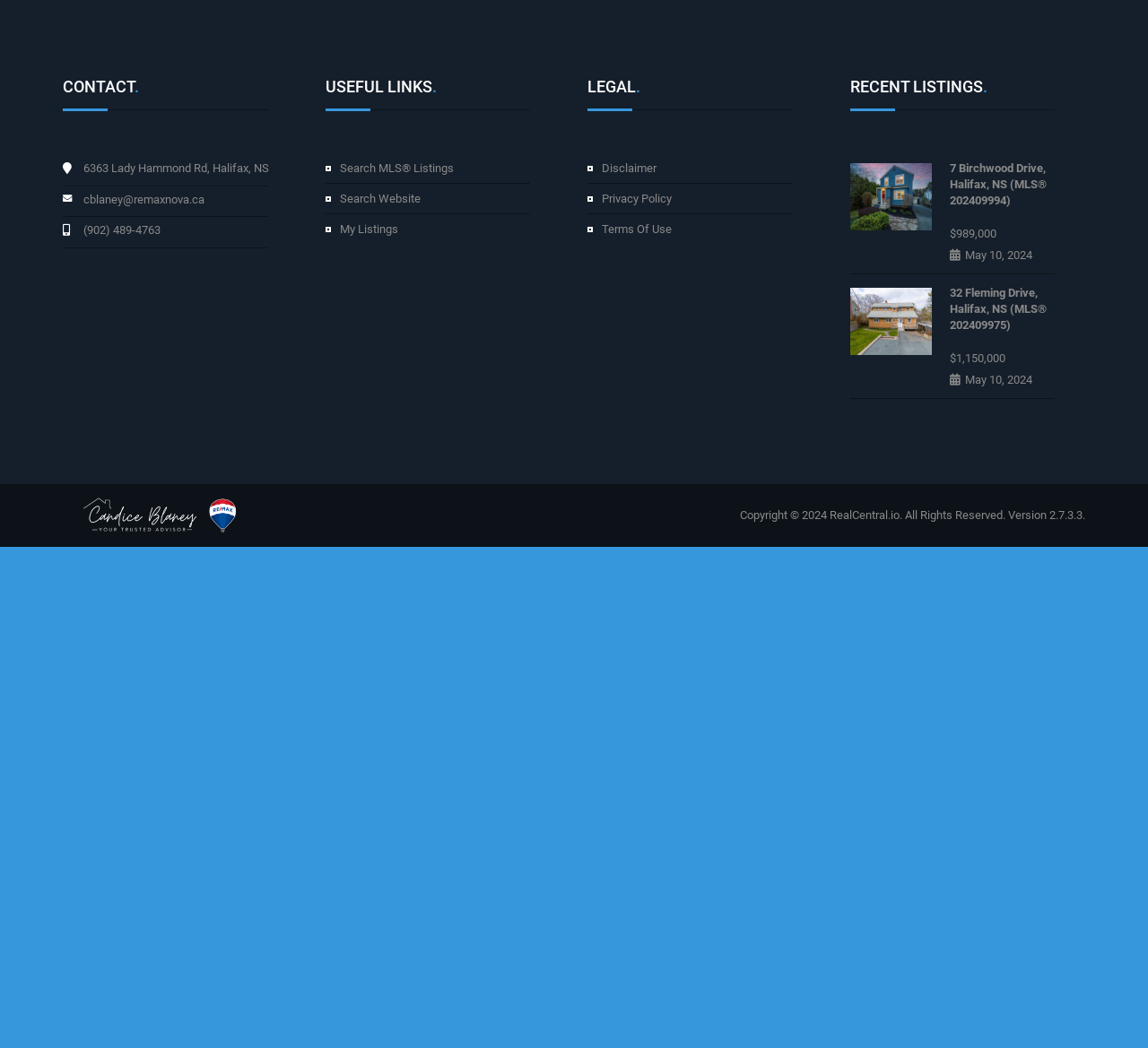Pinpoint the bounding box coordinates of the element that must be clicked to accomplish the following instruction: "Check disclaimer". The coordinates should be in the format of four float numbers between 0 and 1, i.e., [left, top, right, bottom].

[0.524, 0.154, 0.572, 0.167]